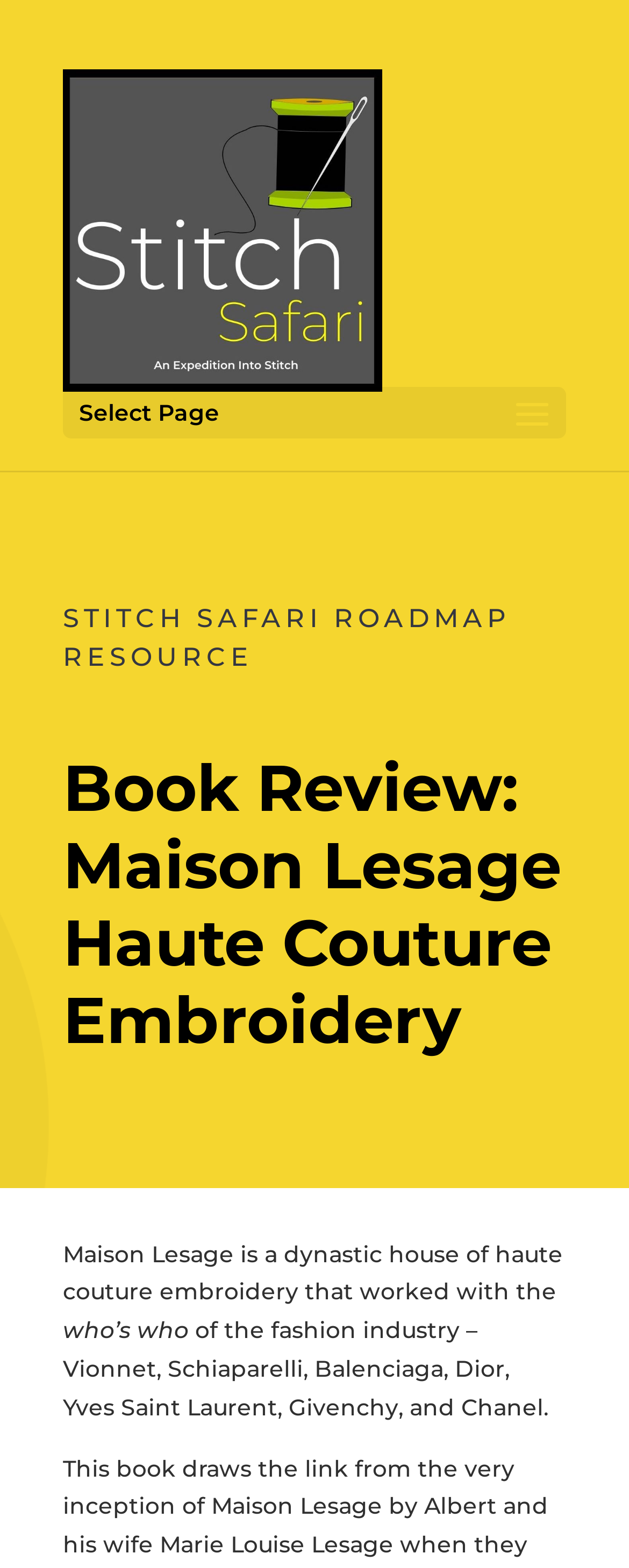Give a short answer to this question using one word or a phrase:
What is the purpose of the 'Select Page' text?

Navigation